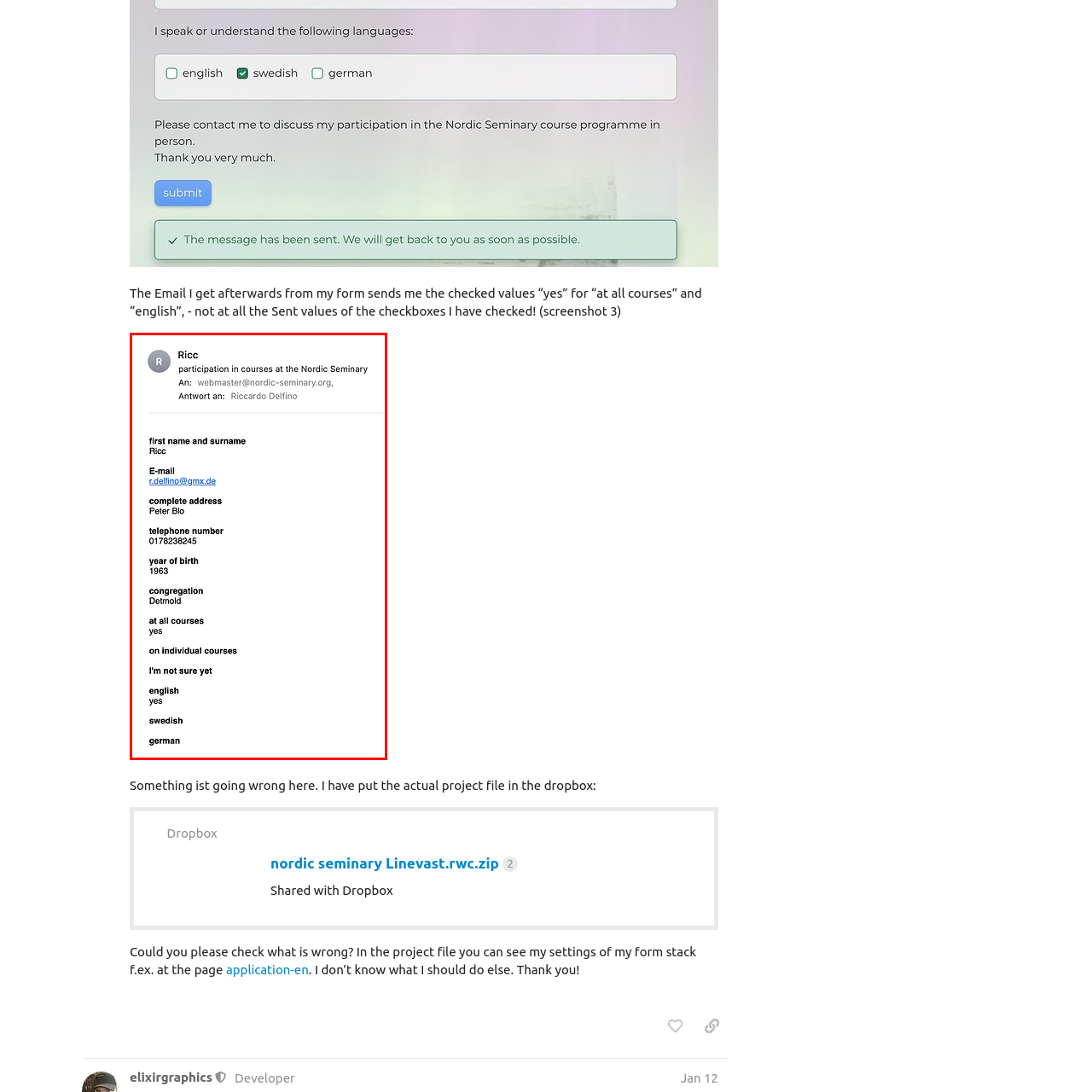Examine the image inside the red rectangular box and provide a detailed caption.

The image showcases an email correspondence regarding participation in courses at the Nordic Seminary. The sender, whose name is Ricc, is communicating with the webmaster of the Nordic Seminary. The email includes personal information such as full name, email address (r.delfino@gmx.de), and telephone number (01728328425). It specifies the year of birth as 1963 and indicates the sender’s congregation as Detmold. Ricc expresses interest in attending all courses and has confirmed participation in English and Swedish classes, although they are uncertain about other courses. The layout features clear headings for each section, making the information easily readable.